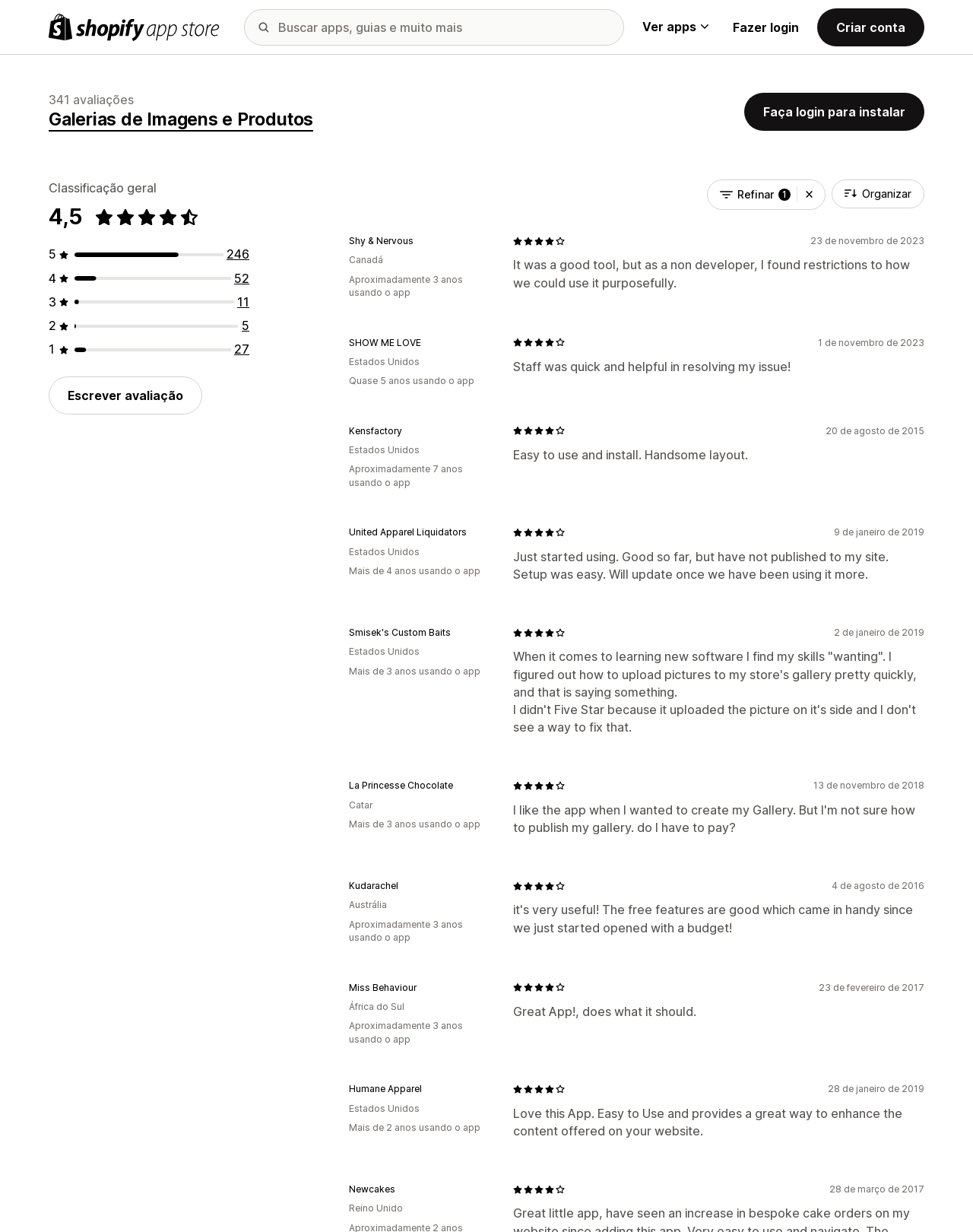What is the rating of the POWR Photo Gallery plugin?
Make sure to answer the question with a detailed and comprehensive explanation.

I found the rating by looking at the stars displayed on the webpage, which shows 4.5 out of 5 stars. This rating is also mentioned in the text 'Classificação geral' and '4,5'.